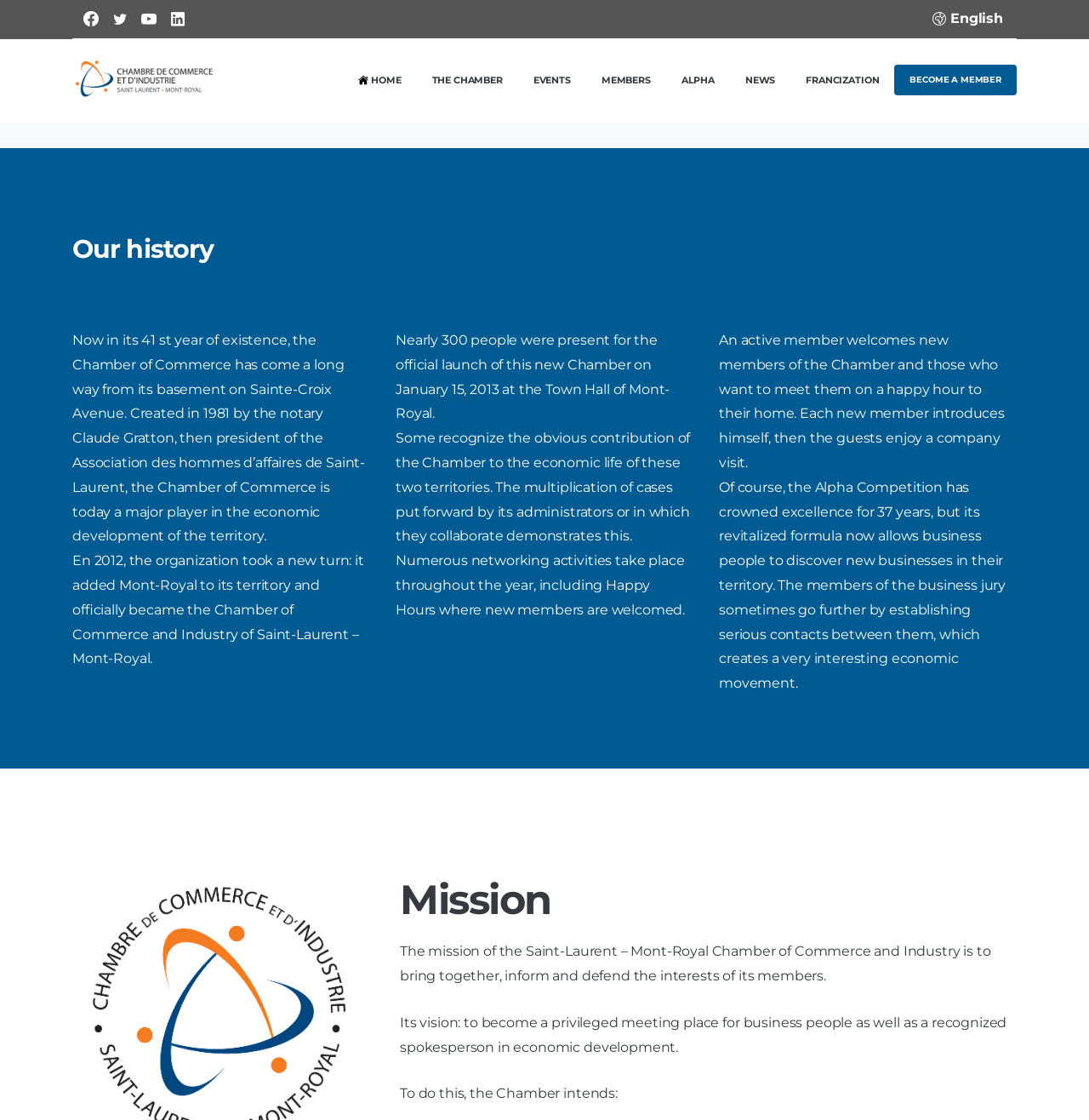Please indicate the bounding box coordinates for the clickable area to complete the following task: "Click the English language option". The coordinates should be specified as four float numbers between 0 and 1, i.e., [left, top, right, bottom].

[0.856, 0.006, 0.921, 0.028]